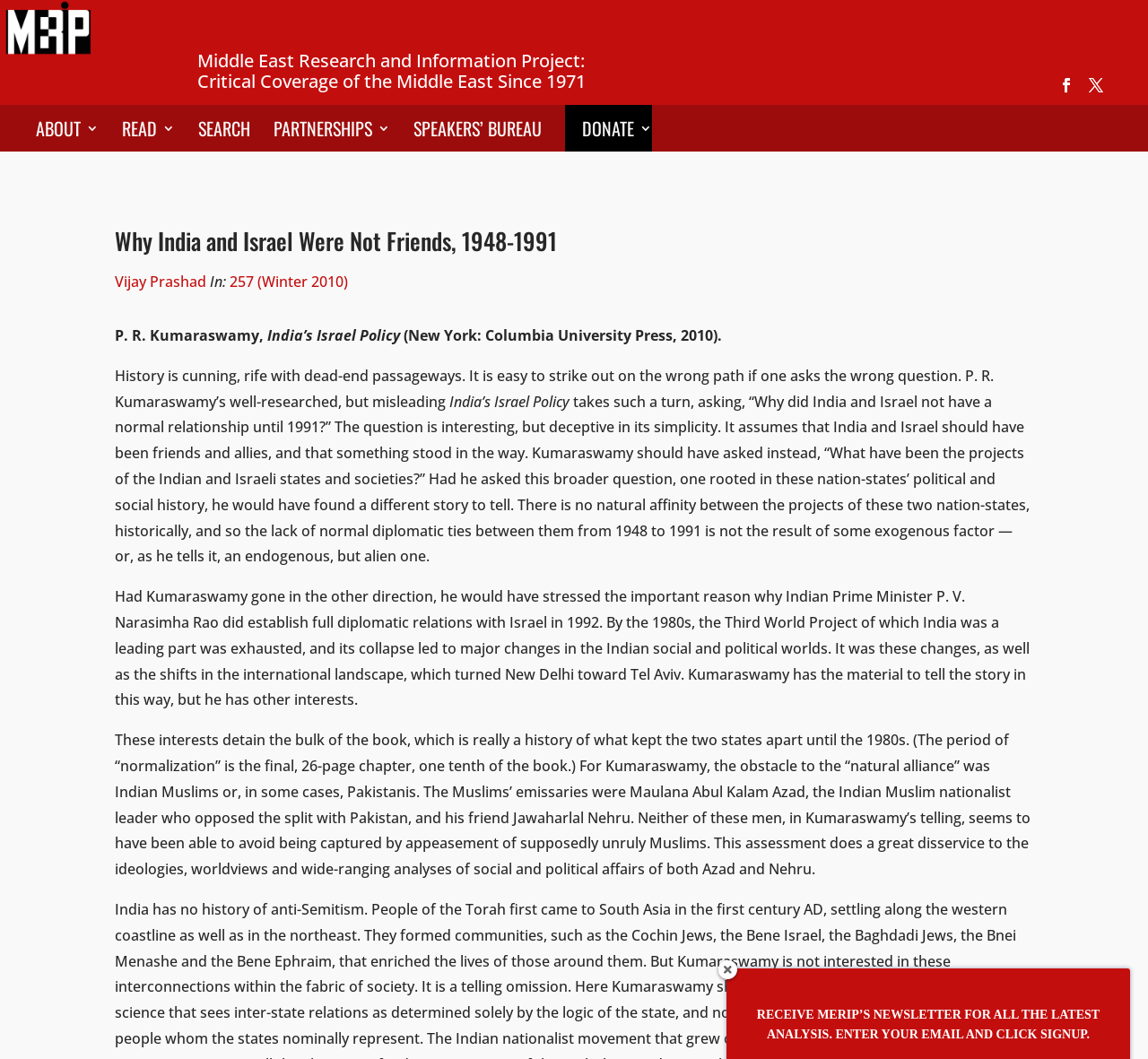Find the bounding box coordinates of the UI element according to this description: "X".

[0.948, 0.073, 0.961, 0.097]